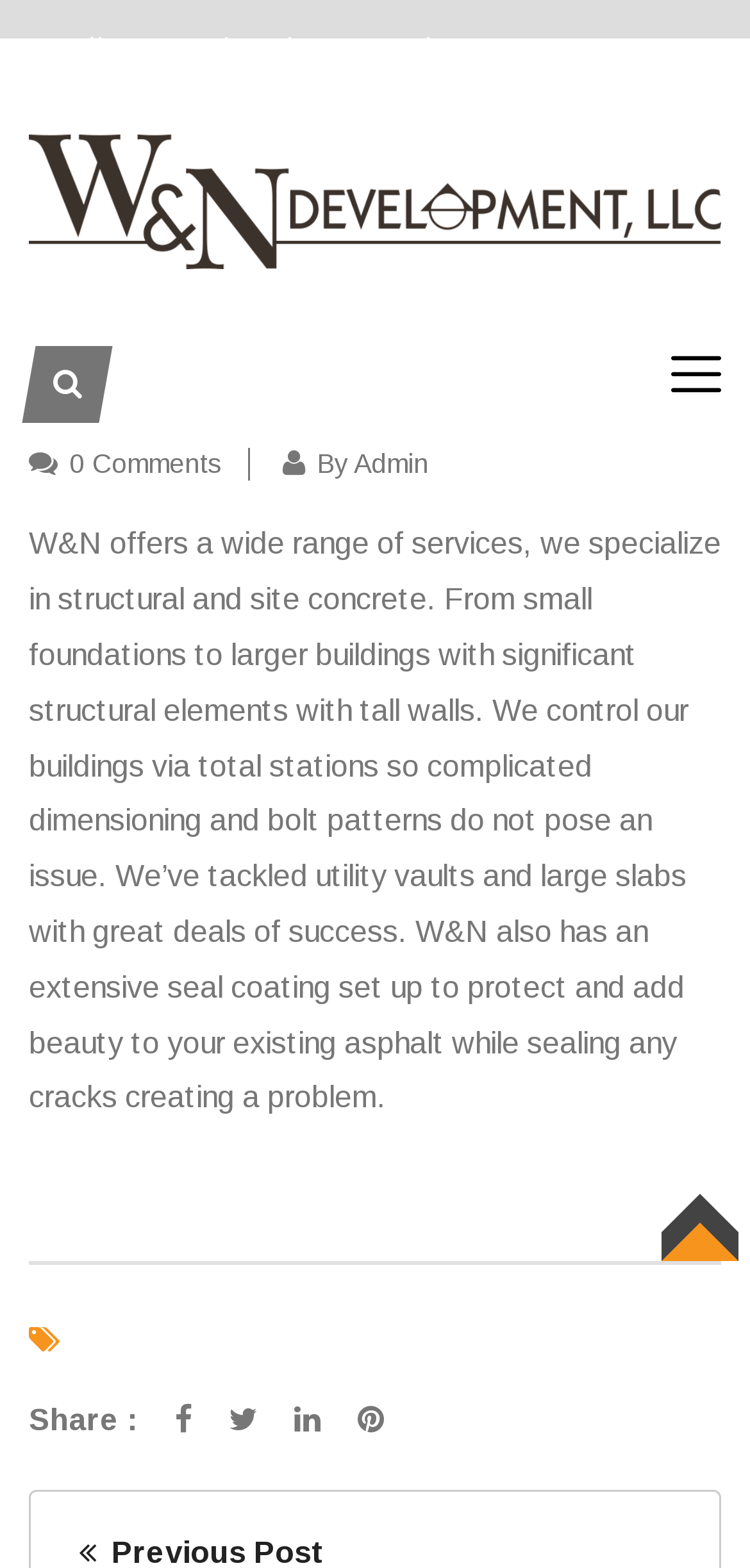Please provide a detailed answer to the question below by examining the image:
What is the author of the current article?

I found the answer by examining the StaticText element 'By Admin' which is typically used to indicate the author of an article or post.